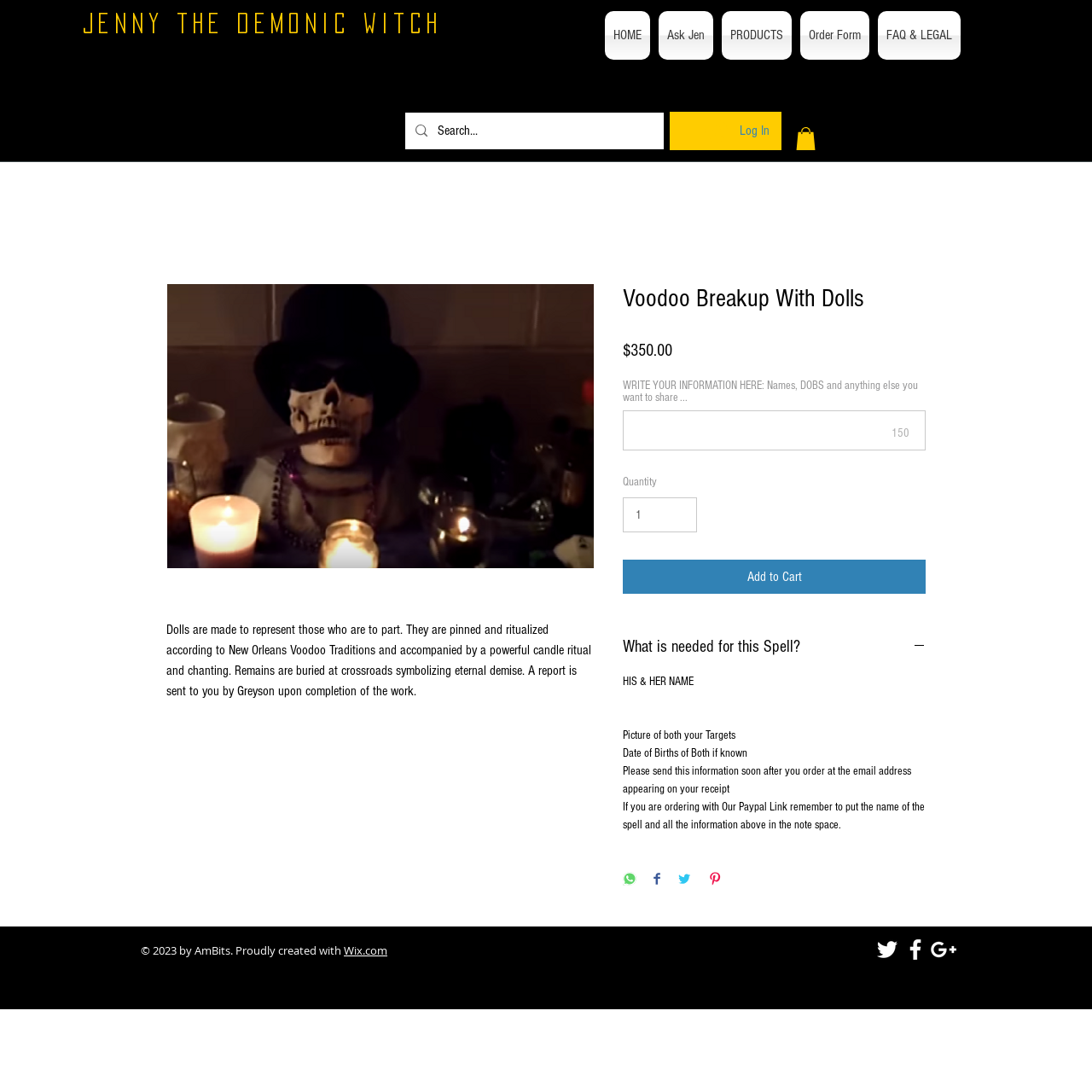What is the purpose of the search box?
Look at the image and respond with a one-word or short-phrase answer.

To search the website